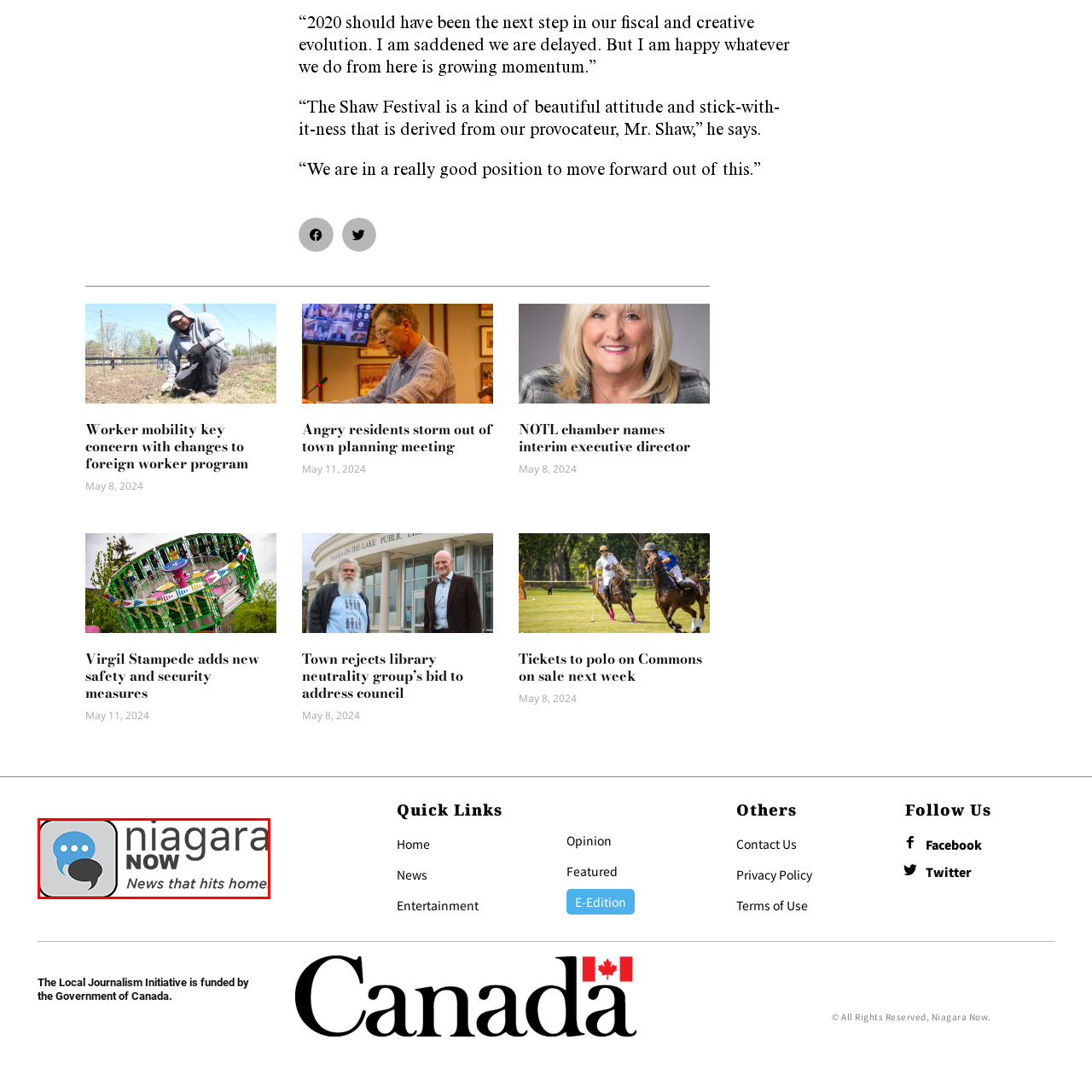Give a detailed account of the scene depicted in the image inside the red rectangle.

The image features the logo of "niagara NOW," a news platform characterized by a chat bubble icon in blue, symbolizing communication and connection. Below the icon, the text "niagara NOW" is prominently displayed in a modern font, conveying a contemporary and approachable brand identity. The tagline "News that hits home." reinforces its commitment to delivering relevant local news, emphasizing community focus and engagement. This logo encapsulates the essence of the publication, striving to connect with its audience through timely and impactful journalism.